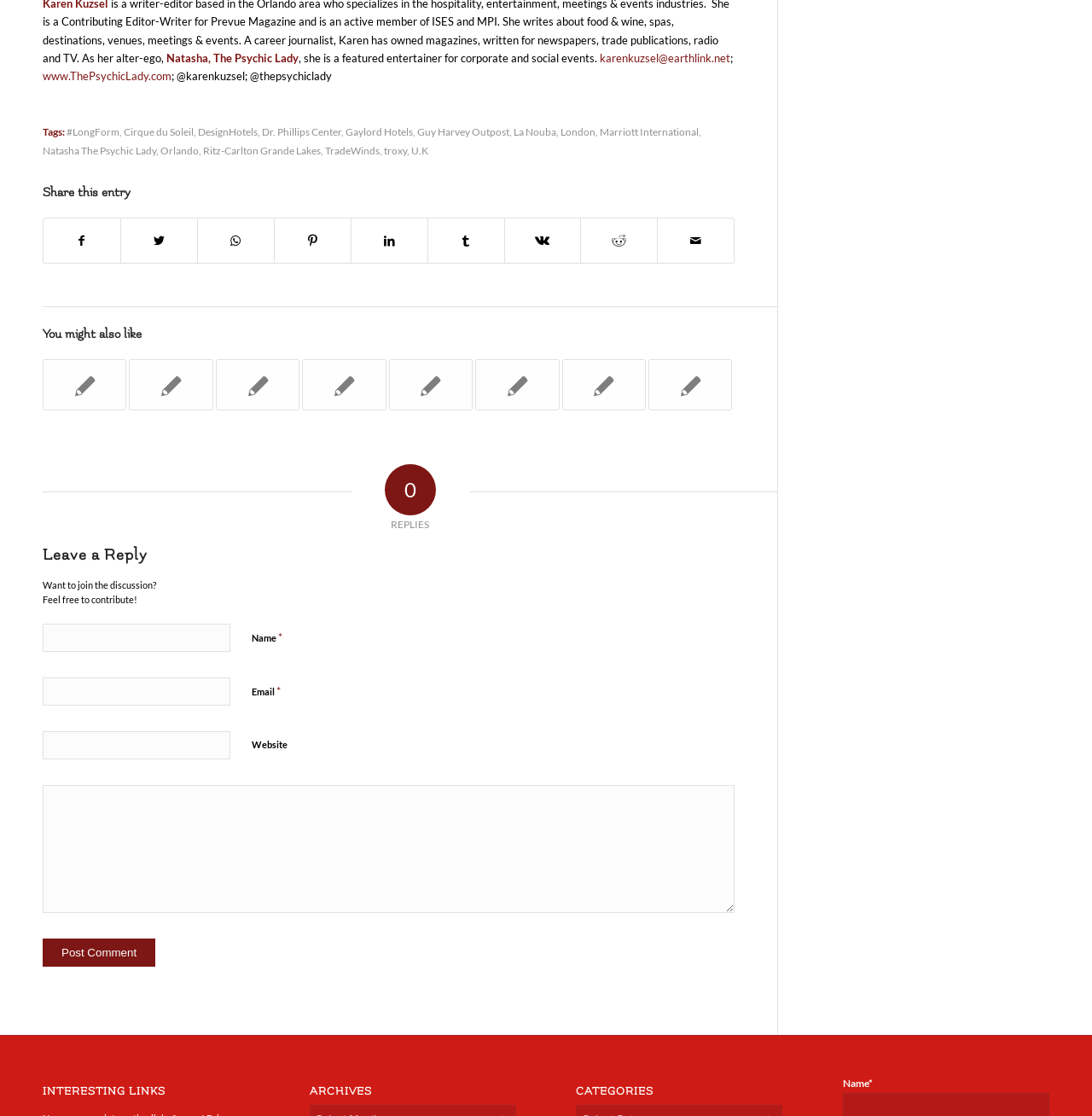Locate the bounding box coordinates of the UI element described by: "Marriott International". Provide the coordinates as four float numbers between 0 and 1, formatted as [left, top, right, bottom].

[0.549, 0.113, 0.64, 0.123]